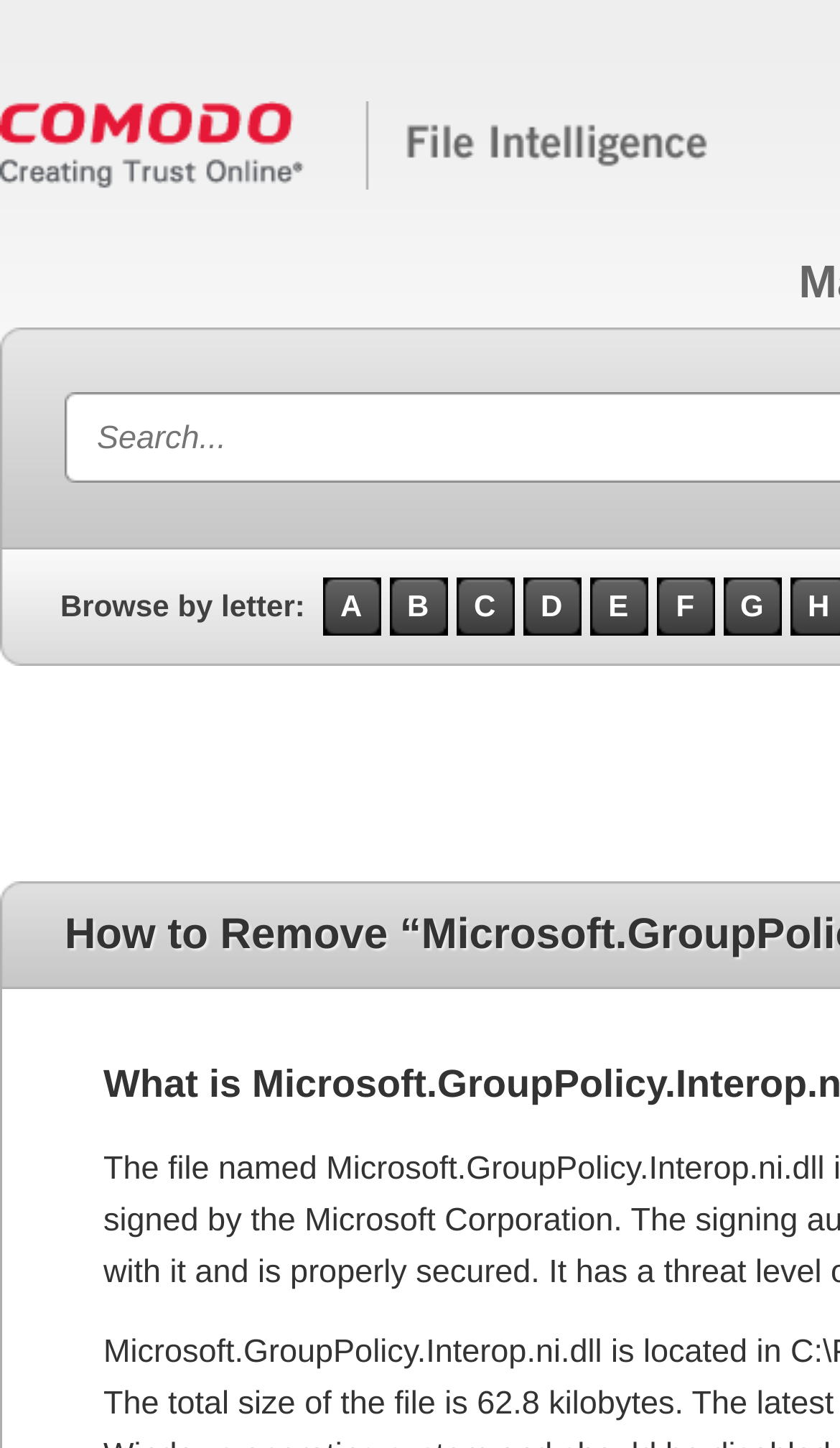Provide a brief response to the question using a single word or phrase: 
What is the logo at the top left corner?

Comodo Logo